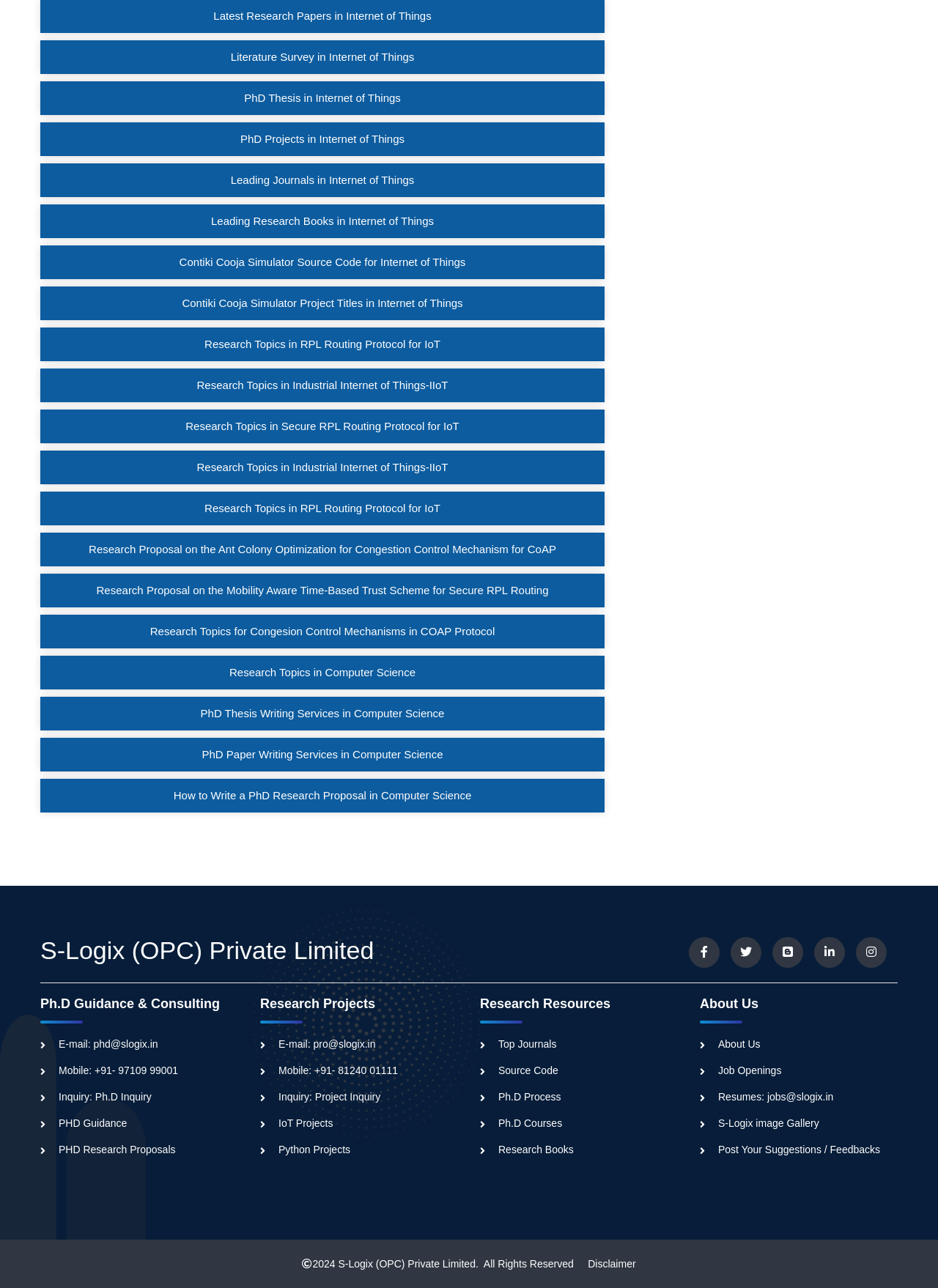Please find the bounding box coordinates of the element's region to be clicked to carry out this instruction: "Learn about 'About Us'".

[0.746, 0.806, 0.811, 0.815]